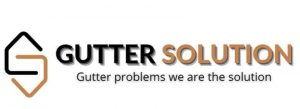What is the tagline of 'Gutter Solution'?
Examine the image closely and answer the question with as much detail as possible.

The logo of 'Gutter Solution' is examined, and beneath the company name, a tagline is found, which reads 'Gutter problems we are the solution', emphasizing the company's commitment to resolving gutter-related issues.